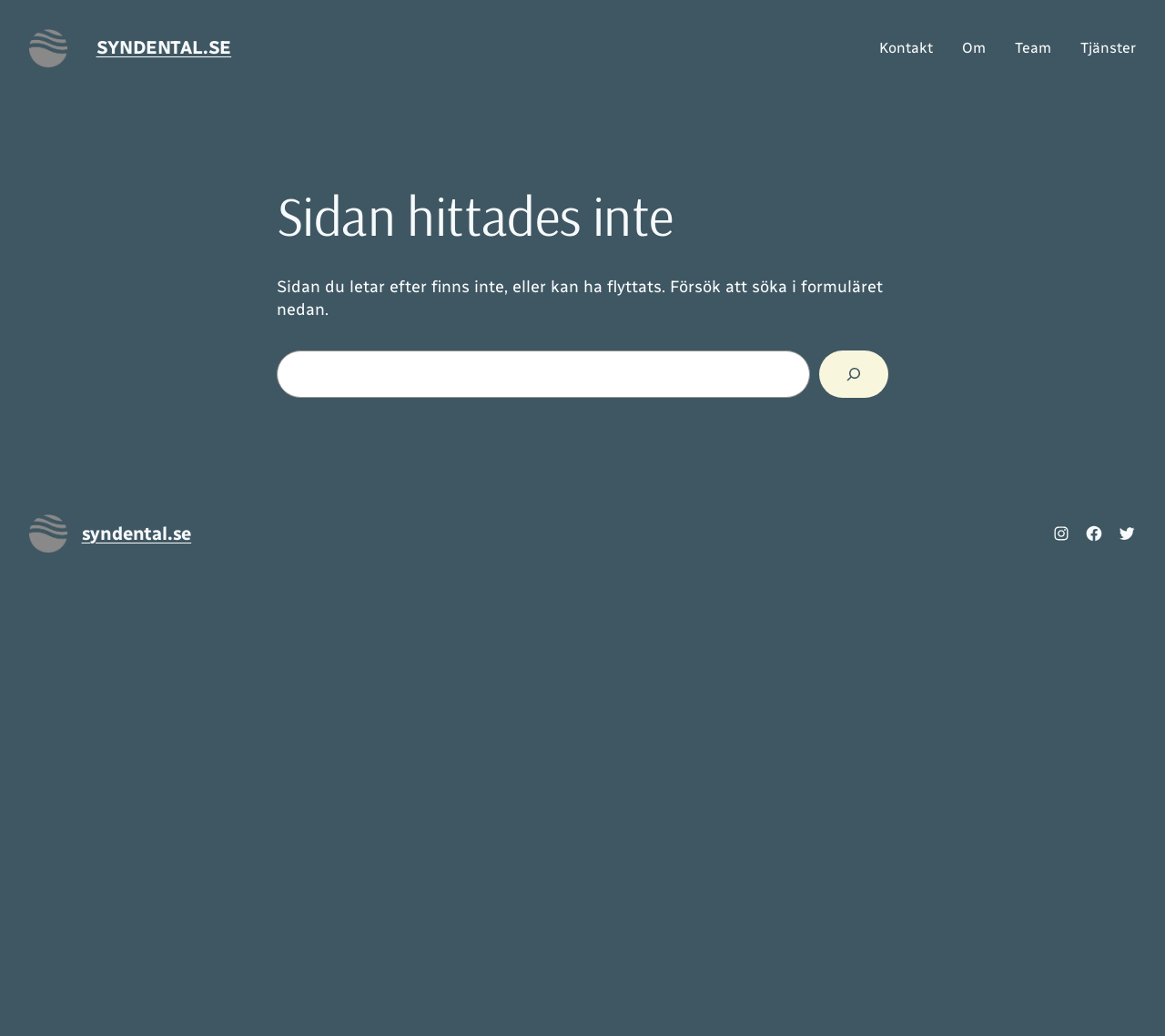Generate a comprehensive description of the contents of the webpage.

This webpage appears to be a 404 error page from the website syndental.se. At the top left corner, there is a logo of syndental.se, which is also a link to the website's homepage. Next to the logo, there is a heading that reads "SYNDENTAL.SE". 

On the top right corner, there is a navigation menu with four links: "Kontakt", "Om", "Team", and "Tjänster". 

The main content of the page is a heading that reads "Sidan hittades inte" (which means "Page not found" in Swedish), indicating that the page the user is looking for does not exist or has been moved. Below this heading, there is a paragraph of text explaining the situation and suggesting the user to try searching for the content using the search form below.

The search form is located below the paragraph, consisting of a search box and a search button with a magnifying glass icon. 

At the bottom of the page, there is a section with the website's logo and name again, along with links to the website's social media profiles on Instagram, Facebook, and Twitter.